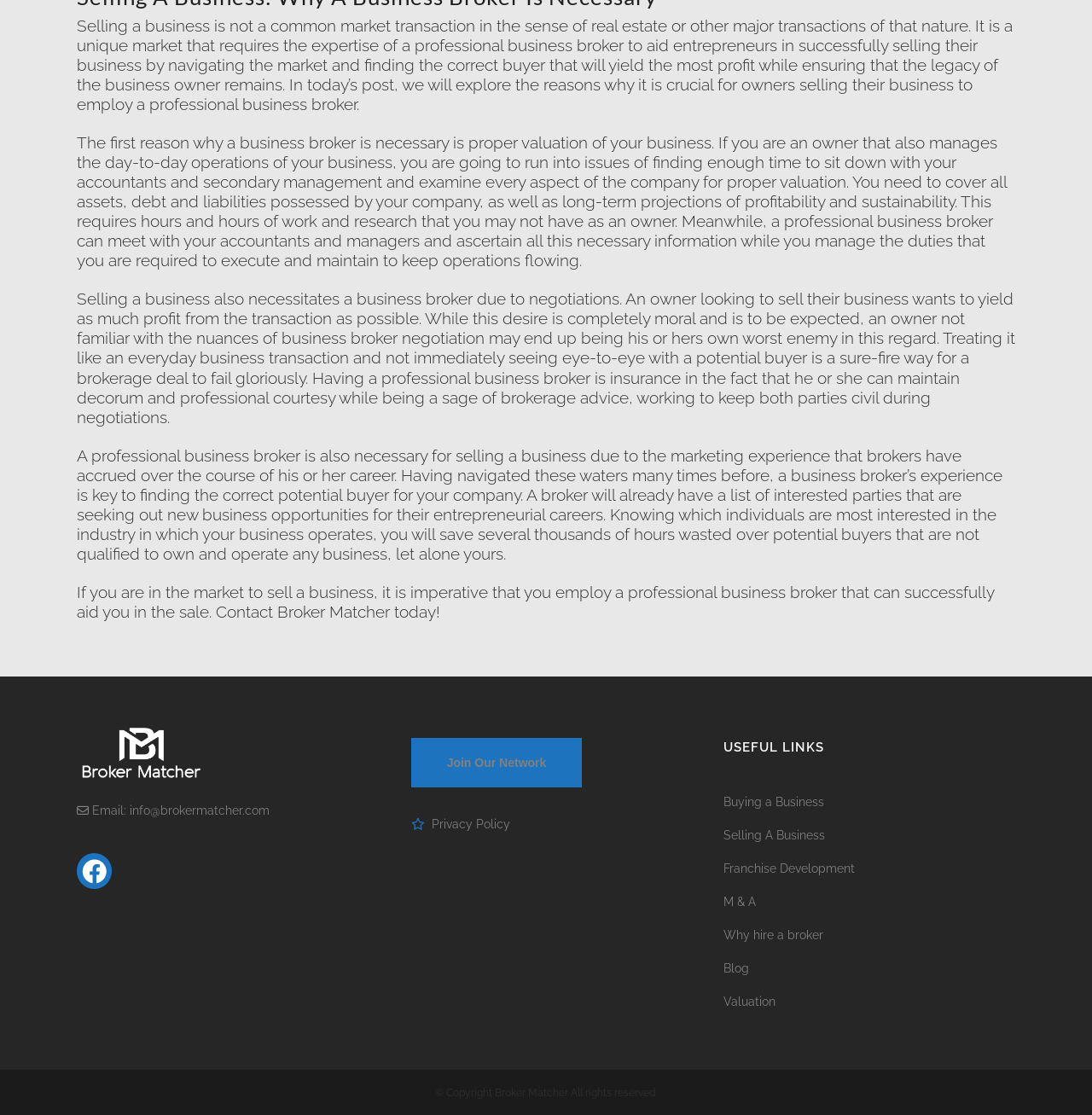Based on the element description: "Facebook", identify the UI element and provide its bounding box coordinates. Use four float numbers between 0 and 1, [left, top, right, bottom].

[0.07, 0.765, 0.102, 0.797]